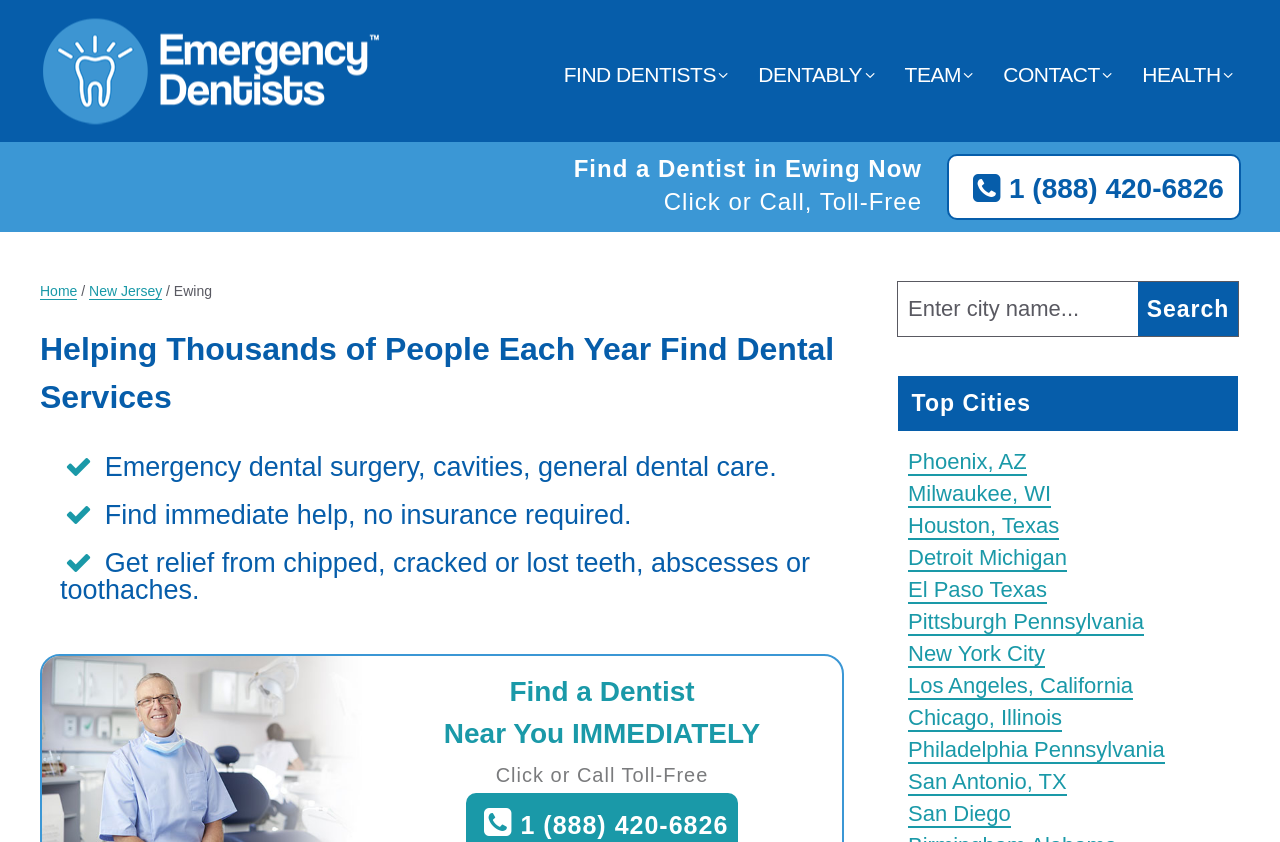Please locate the bounding box coordinates of the element that should be clicked to achieve the given instruction: "Call the toll-free number".

[0.395, 0.15, 0.605, 0.23]